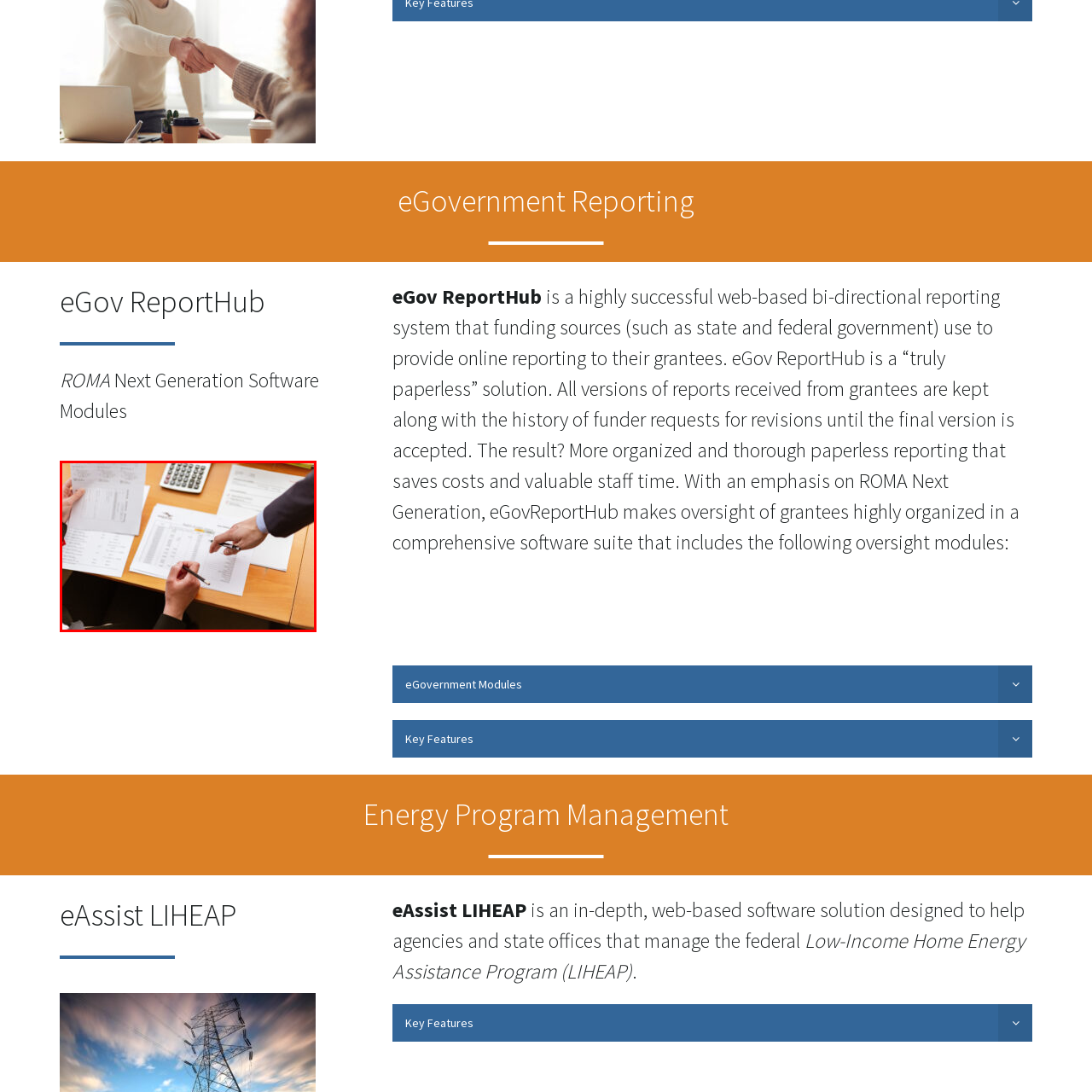Provide an in-depth caption for the picture enclosed by the red frame.

The image captures a collaborative setting focused on government reporting. Two individuals are engaged in a detailed discussion, using documents and data sheets spread out on a wooden table. One person is gesturing with a pen towards a series of numbers on a sheet, suggesting a key point or area of concern. The other individual is holding a report in their hand, appearing to take notes or respond to the information being presented. In the background, a calculator can be seen, indicating an analytical aspect to their work. This scene likely relates to the functionalities of the eGov ReportHub, a web-based solution designed for systematic, paperless reporting to facilitate communication between governmental funding sources and grantees. The focus on organized data and collaborative review highlights the efficiency and structure inherent in modern government reporting practices.